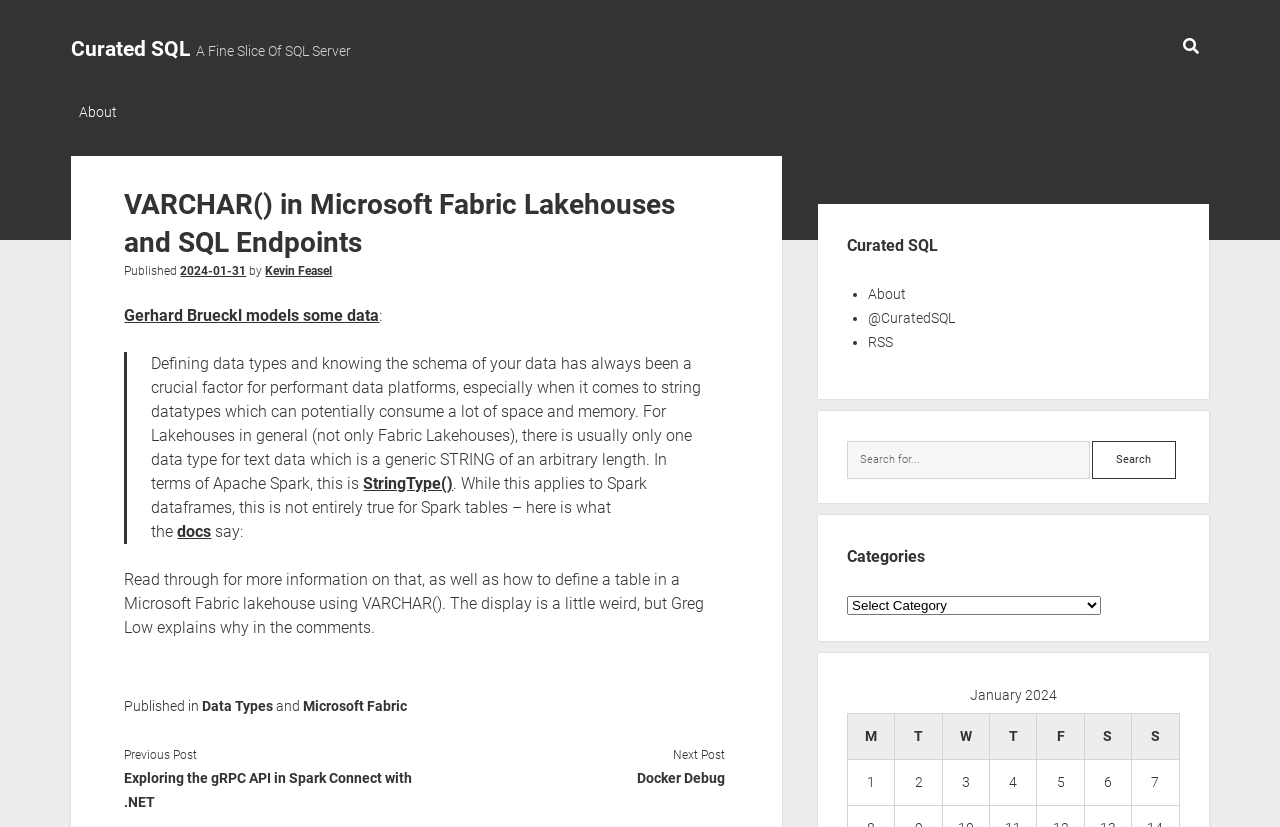Determine the bounding box coordinates of the area to click in order to meet this instruction: "Explore the gRPC API in Spark Connect with .NET".

[0.097, 0.926, 0.333, 0.984]